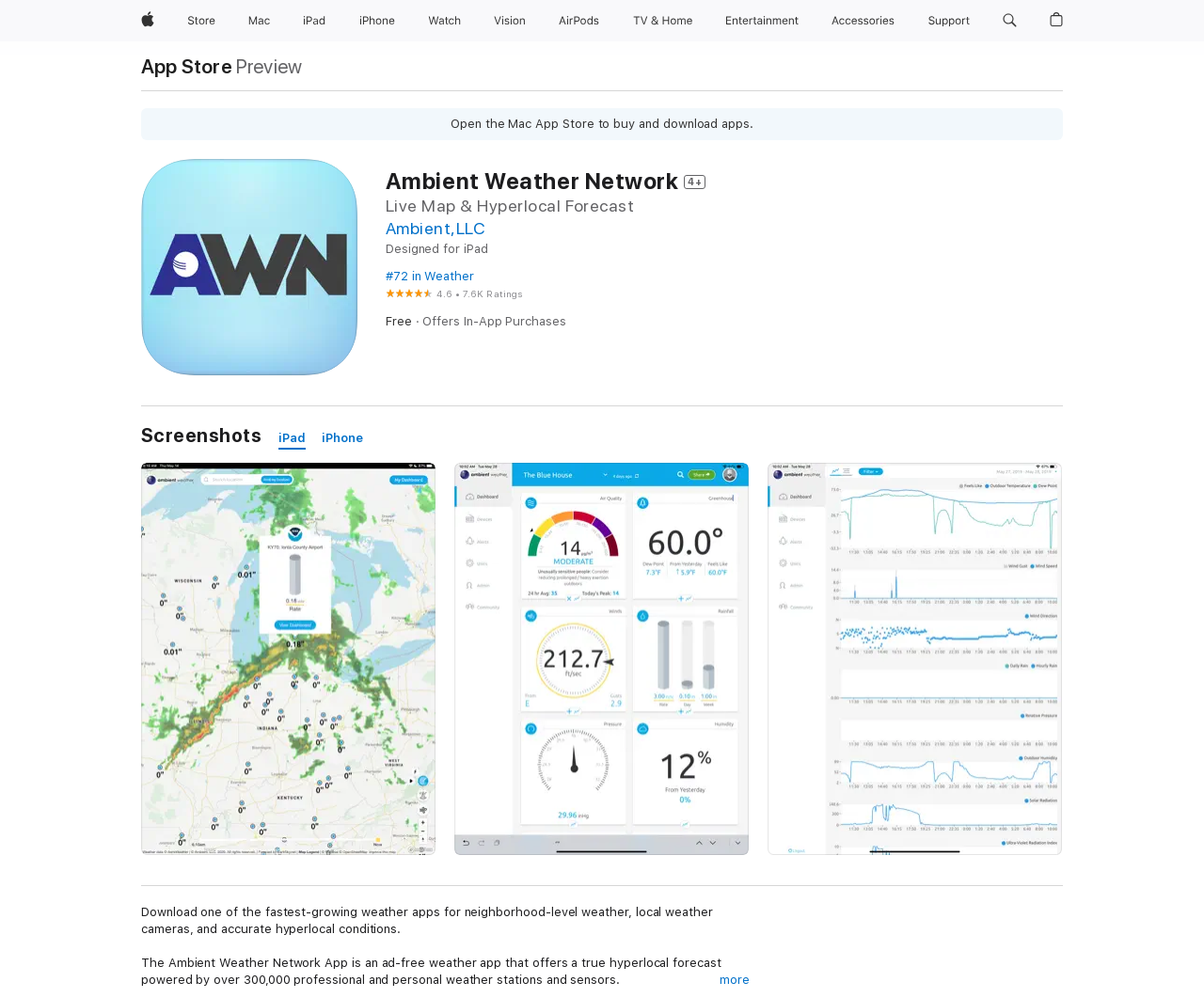Answer the following query with a single word or phrase:
What is the rating of the Ambient Weather Network app?

4.6 out of 5